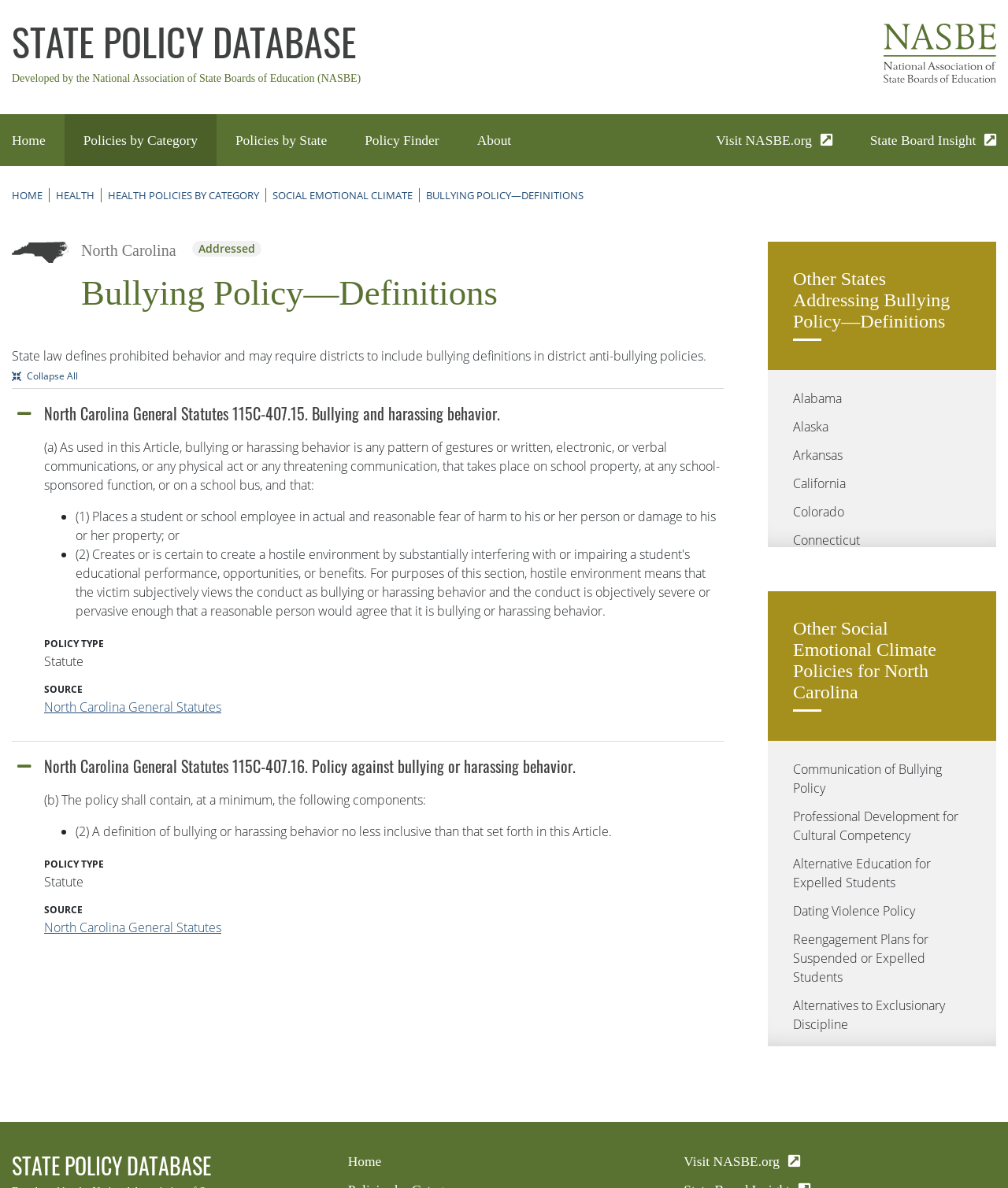Determine the bounding box coordinates for the UI element with the following description: "North Carolina General Statutes". The coordinates should be four float numbers between 0 and 1, represented as [left, top, right, bottom].

[0.044, 0.588, 0.22, 0.602]